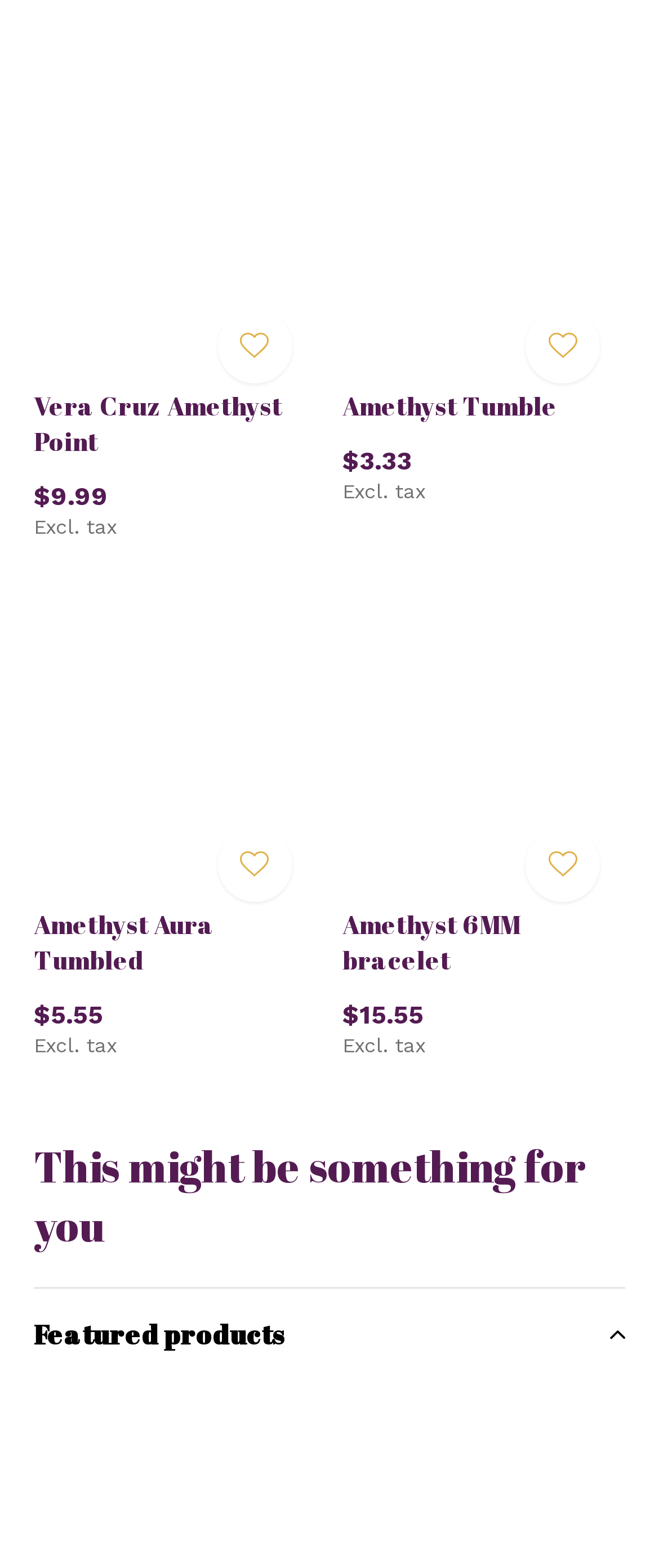Please find the bounding box coordinates (top-left x, top-left y, bottom-right x, bottom-right y) in the screenshot for the UI element described as follows: General Discussion

None